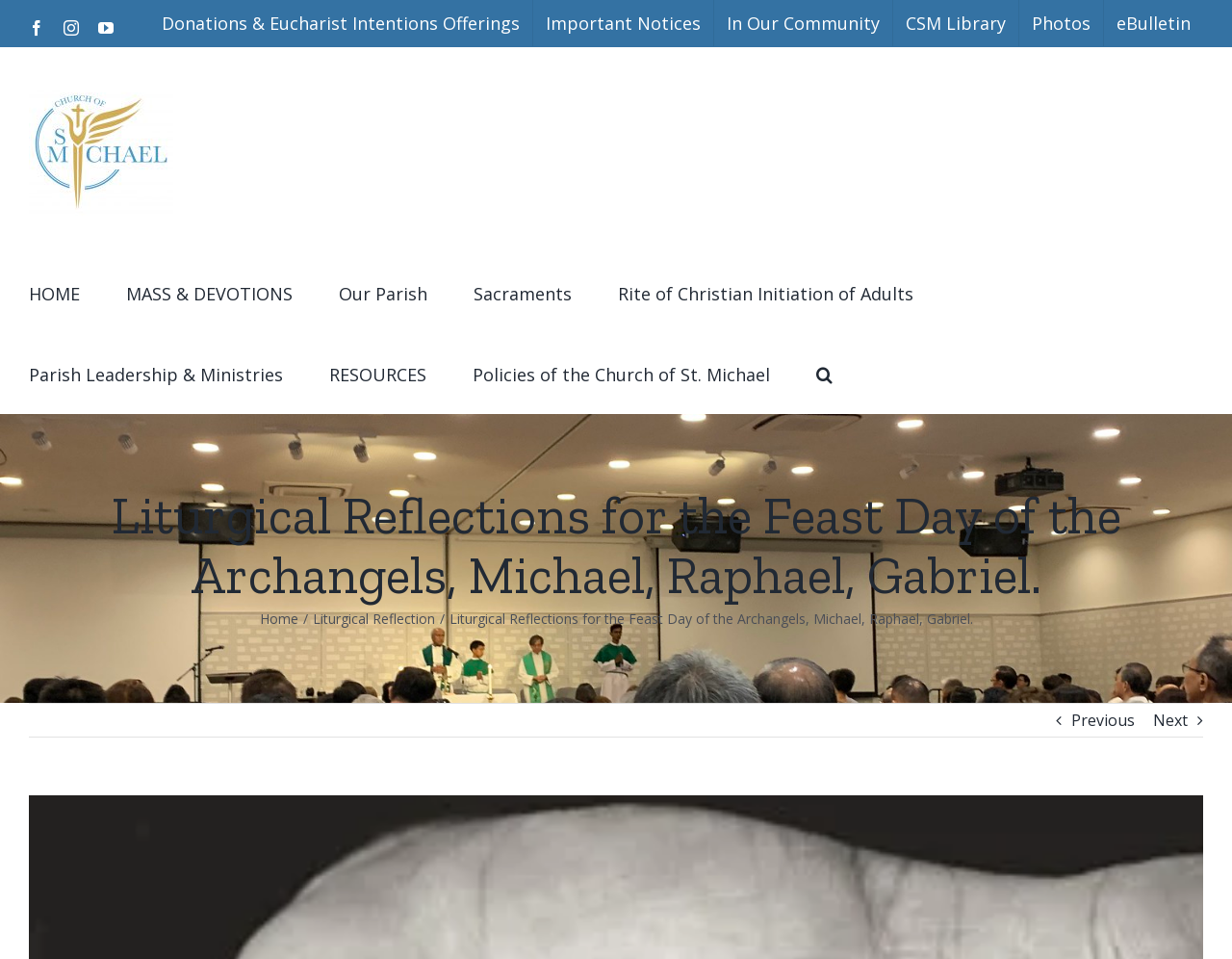How many social media links are present?
Observe the image and answer the question with a one-word or short phrase response.

3